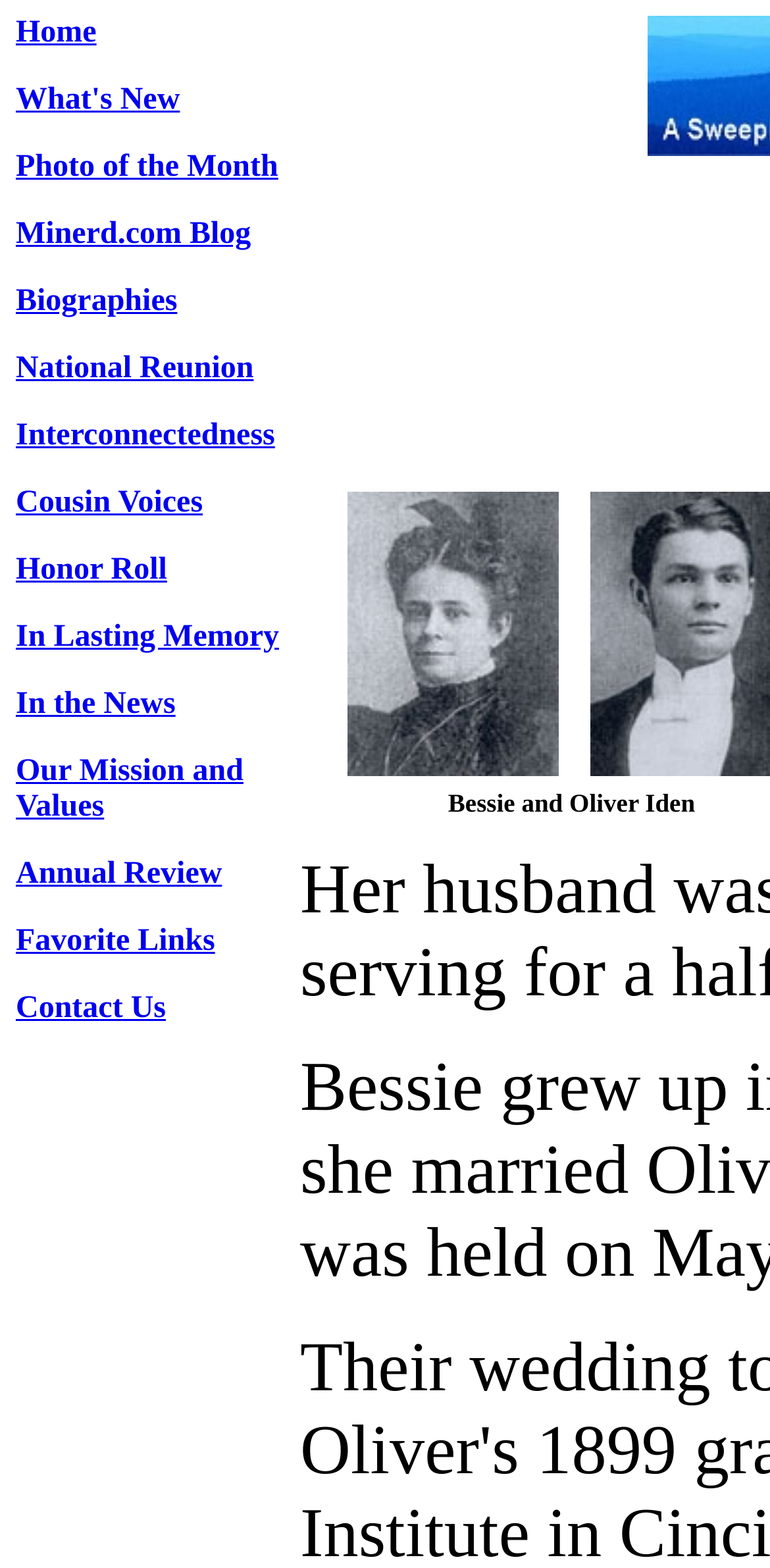Please answer the following question using a single word or phrase: 
Is there an image on the webpage?

Yes